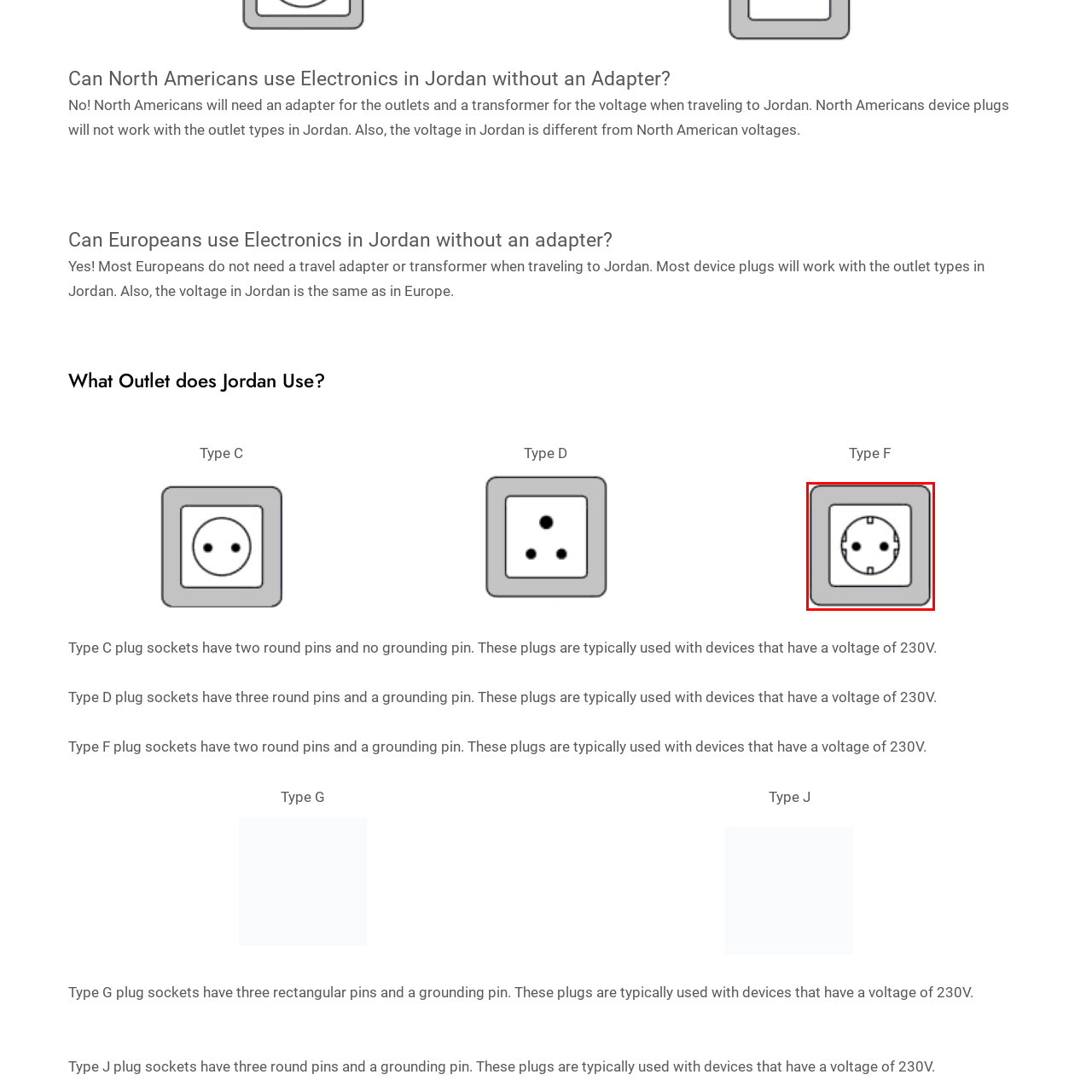How many round sockets does a Type F outlet have?
Please closely examine the image within the red bounding box and provide a detailed answer based on the visual information.

The caption states that a Type F outlet features two round sockets positioned side by side, along with a grounding clip.